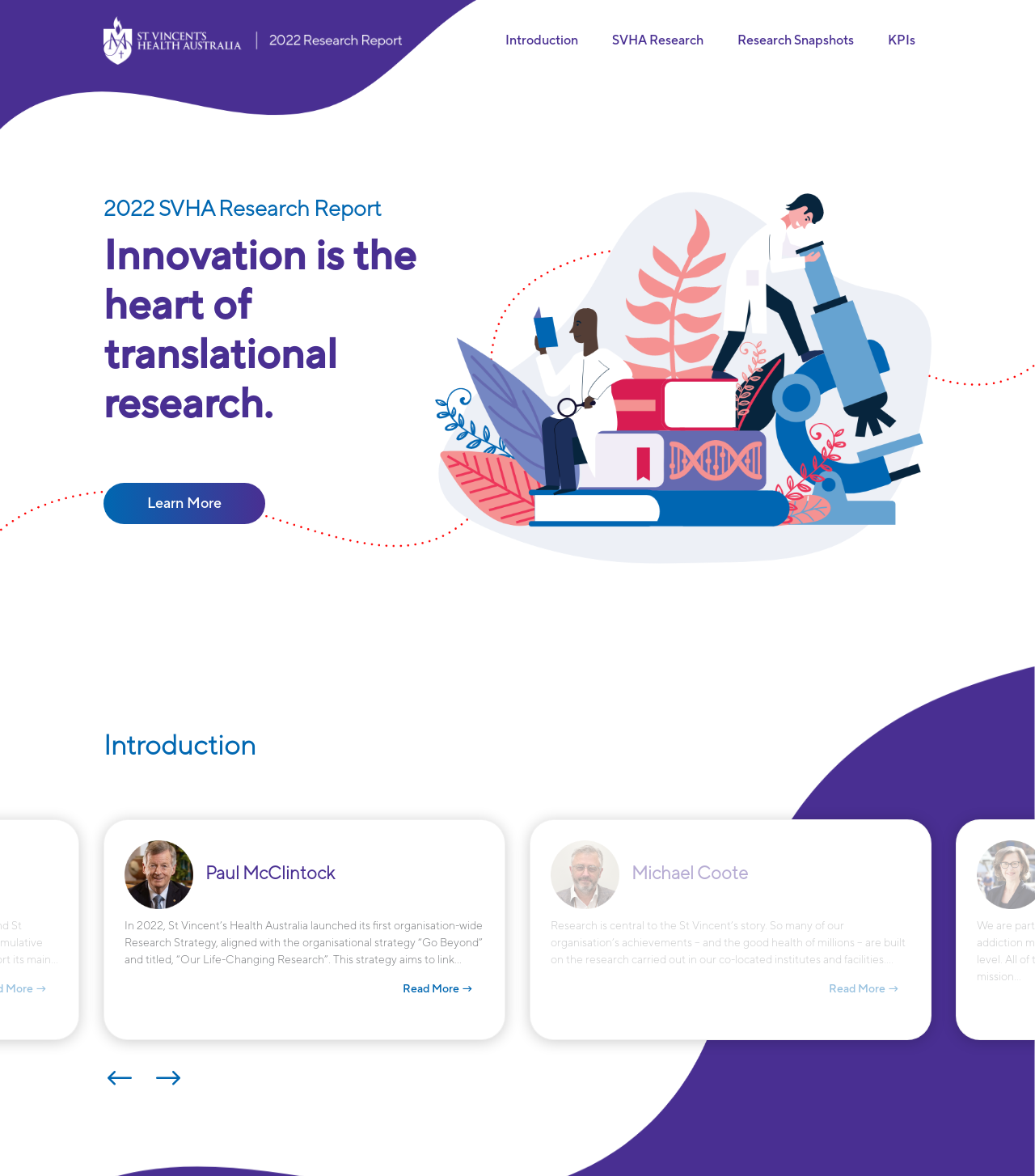Please find the bounding box for the following UI element description. Provide the coordinates in (top-left x, top-left y, bottom-right x, bottom-right y) format, with values between 0 and 1: Research Snapshots

[0.709, 0.03, 0.825, 0.045]